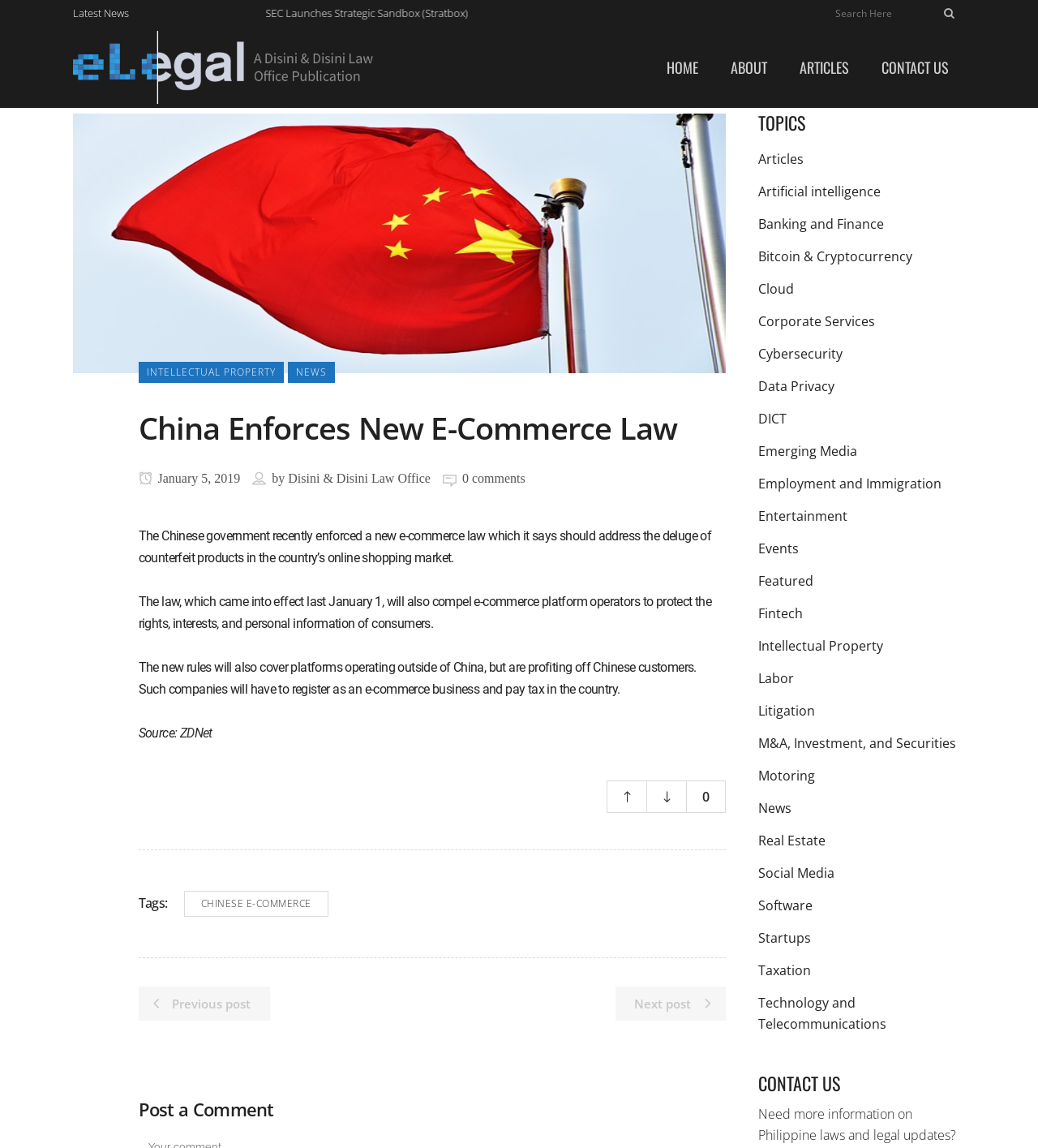Please identify the bounding box coordinates of the clickable area that will fulfill the following instruction: "Go to HOME page". The coordinates should be in the format of four float numbers between 0 and 1, i.e., [left, top, right, bottom].

[0.627, 0.023, 0.688, 0.094]